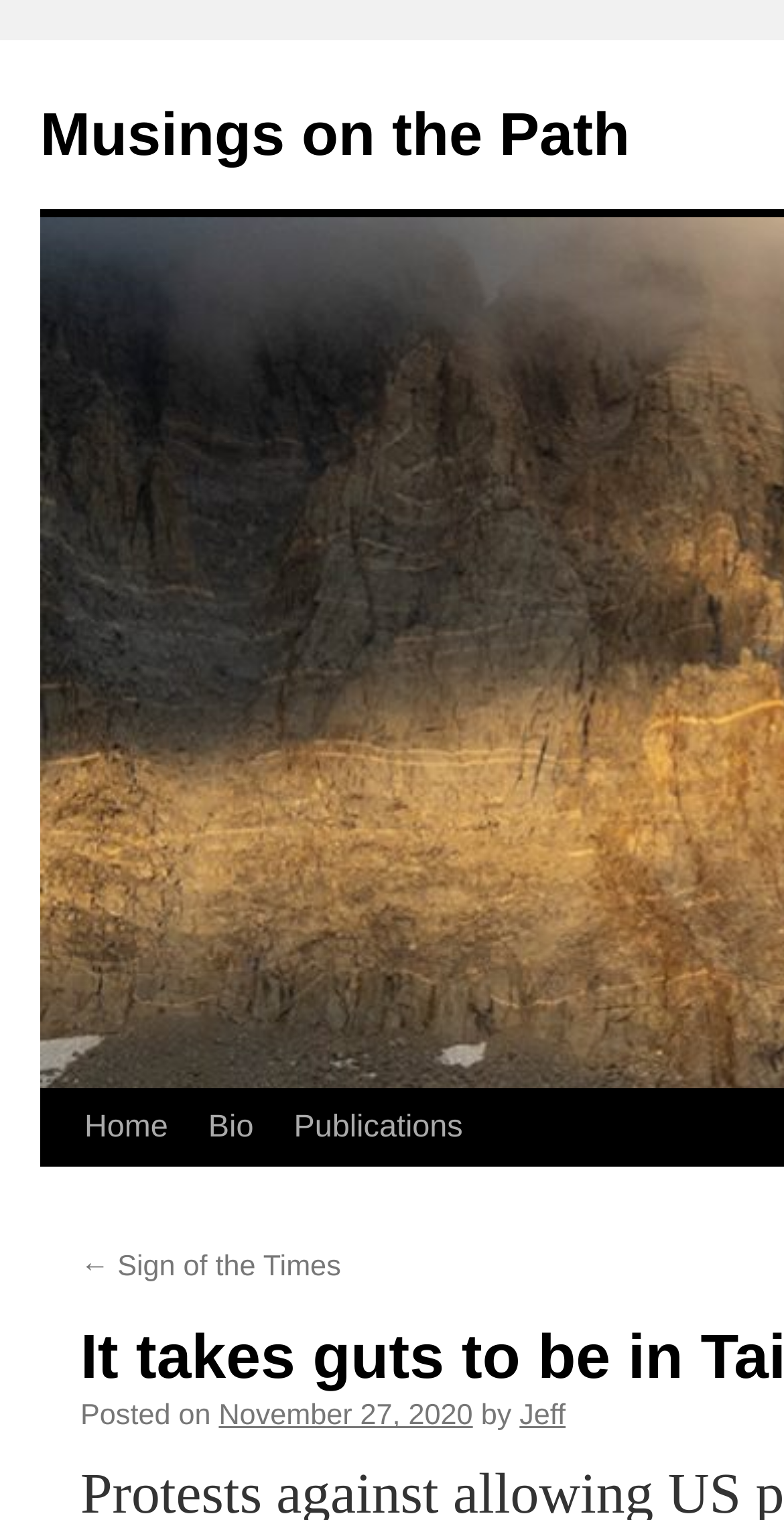Please find and report the primary heading text from the webpage.

It takes guts to be in Taiwan Parliment